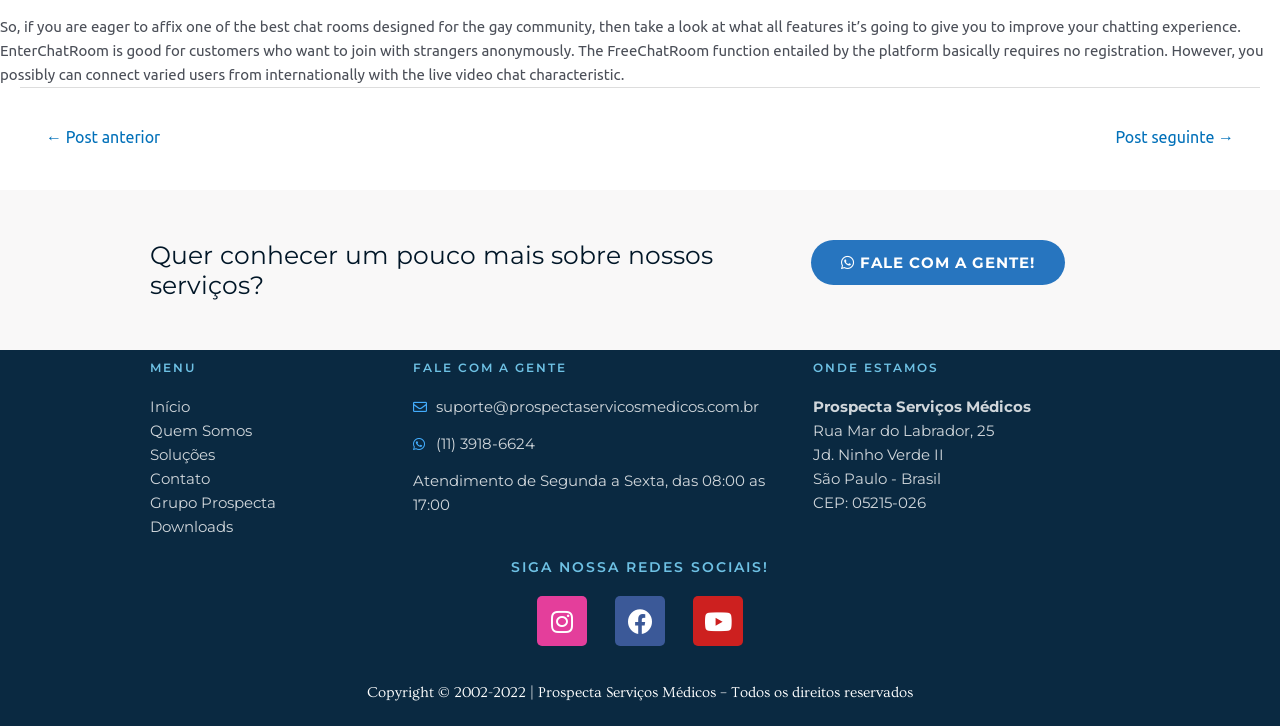What social media platforms does Prospecta Serviços Médicos have?
We need a detailed and exhaustive answer to the question. Please elaborate.

I found the social media platforms by looking at the link elements on the webpage, specifically the ones that say 'Instagram ', 'Facebook ', and 'Youtube ' which are located below the 'SIGA NOSSA REDES SOCIAIS!' heading.